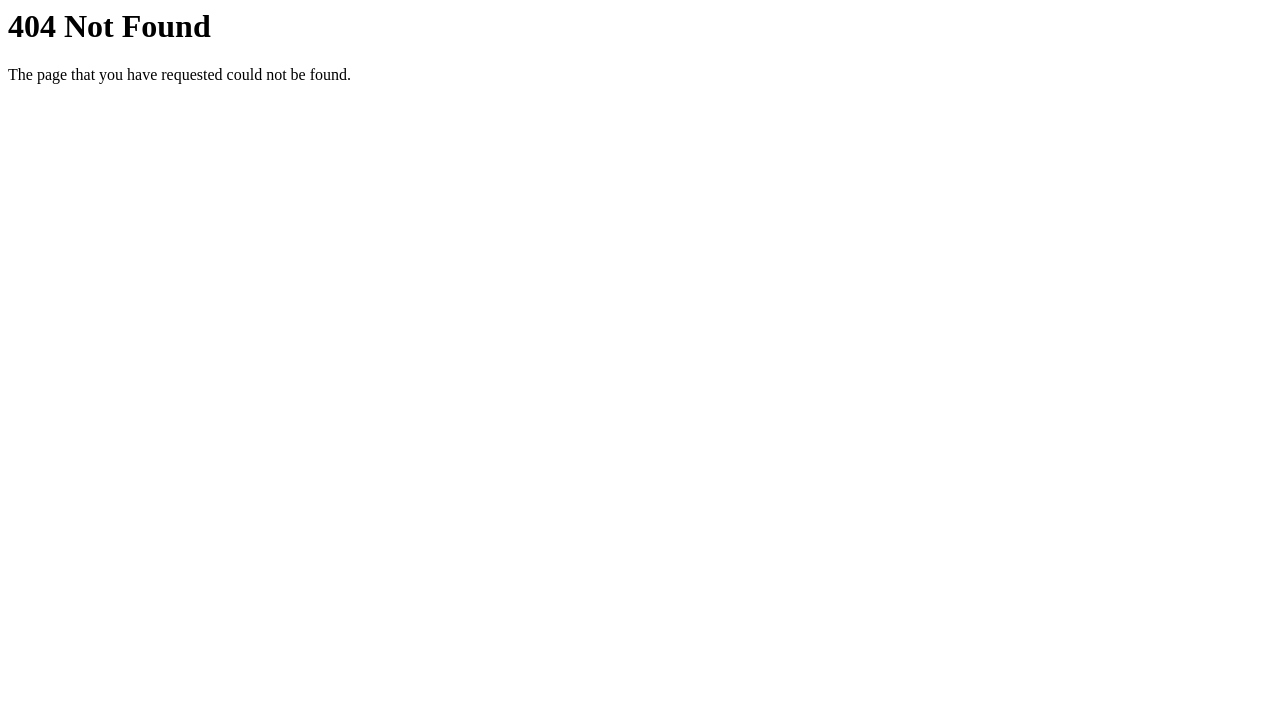What is the main title displayed on this webpage?

404 Not Found